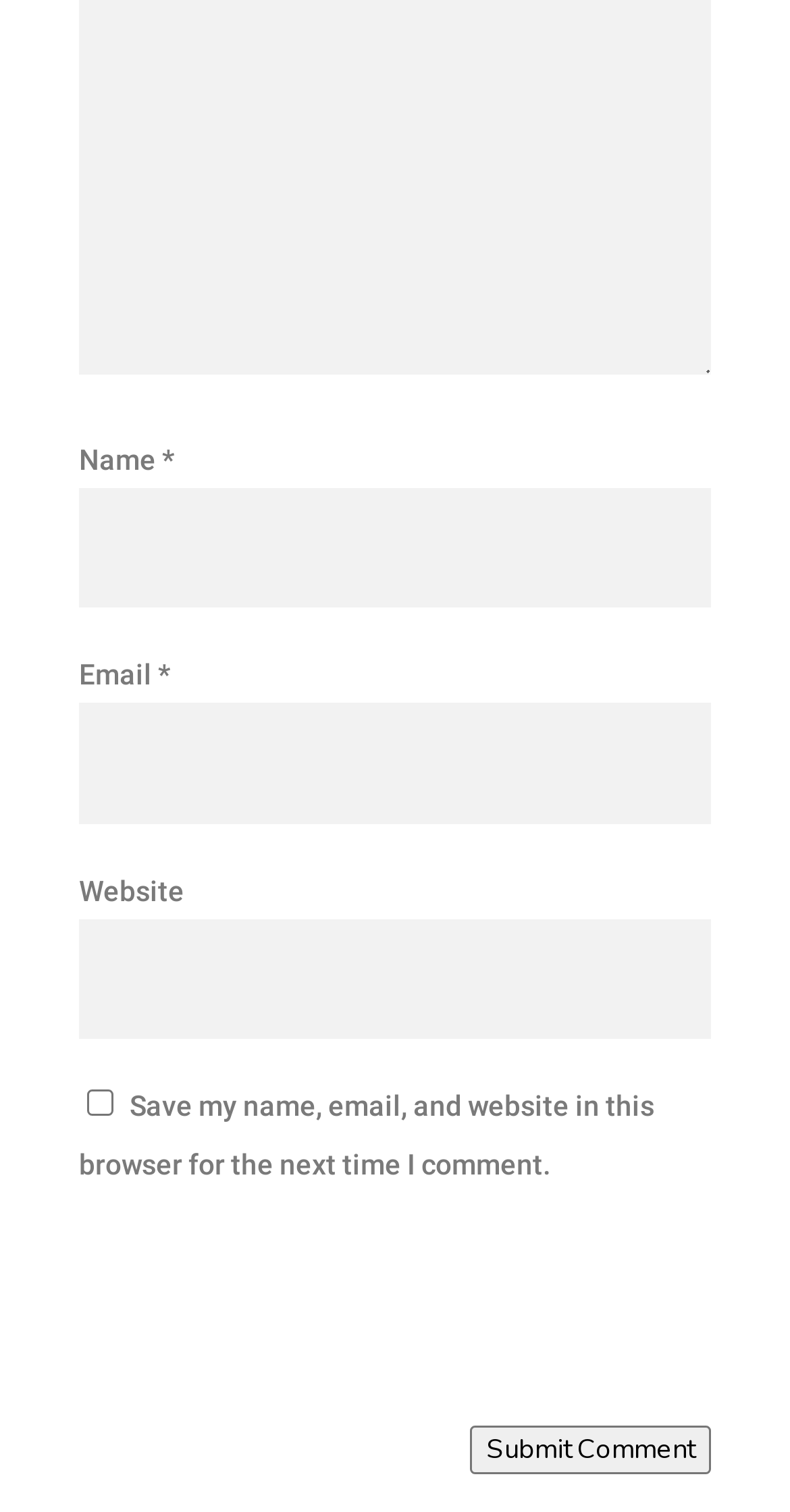Answer this question in one word or a short phrase: What is the required information to submit a comment?

Name and Email